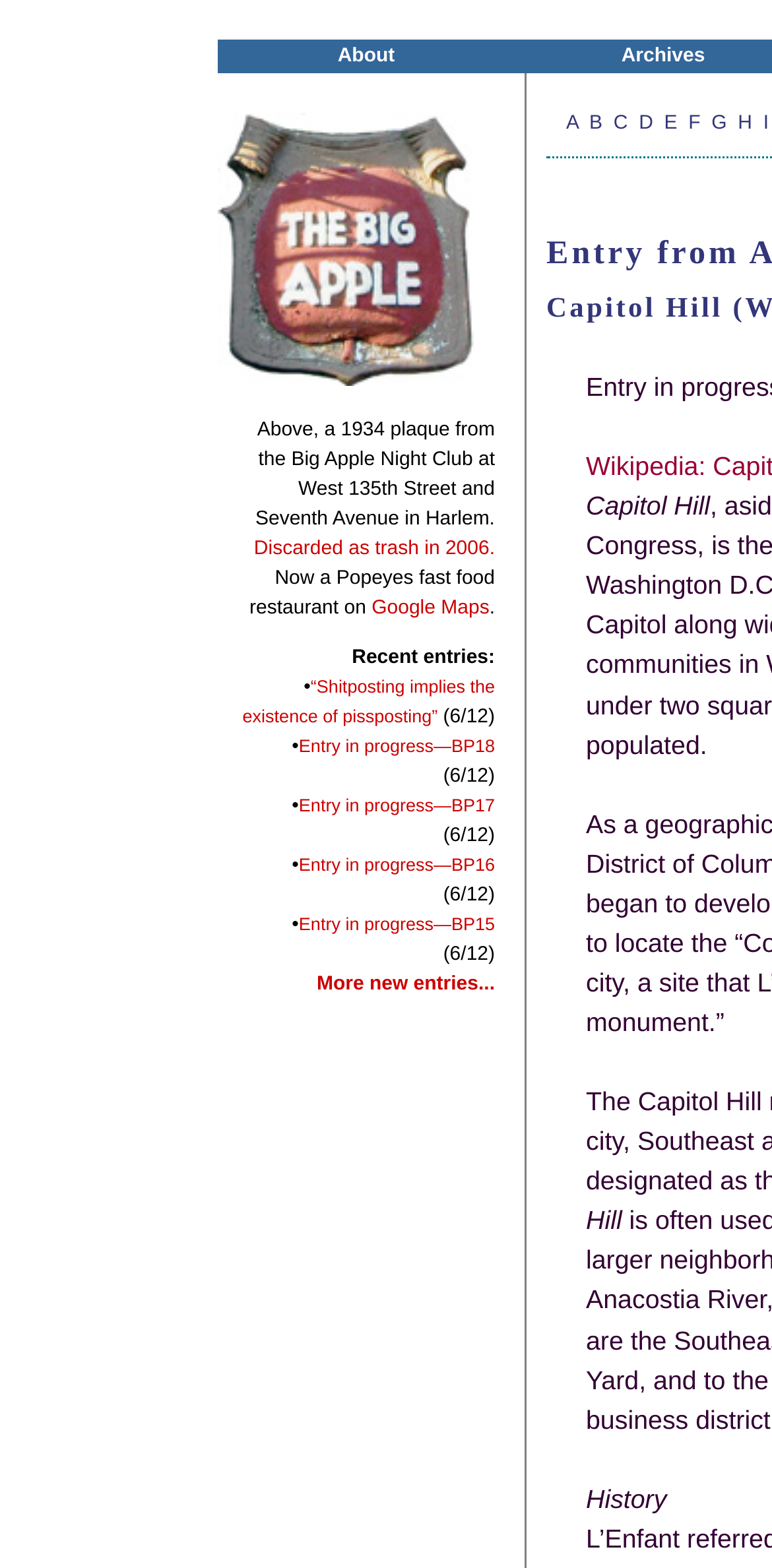Respond with a single word or phrase for the following question: 
What is the purpose of the links at the top?

Navigation